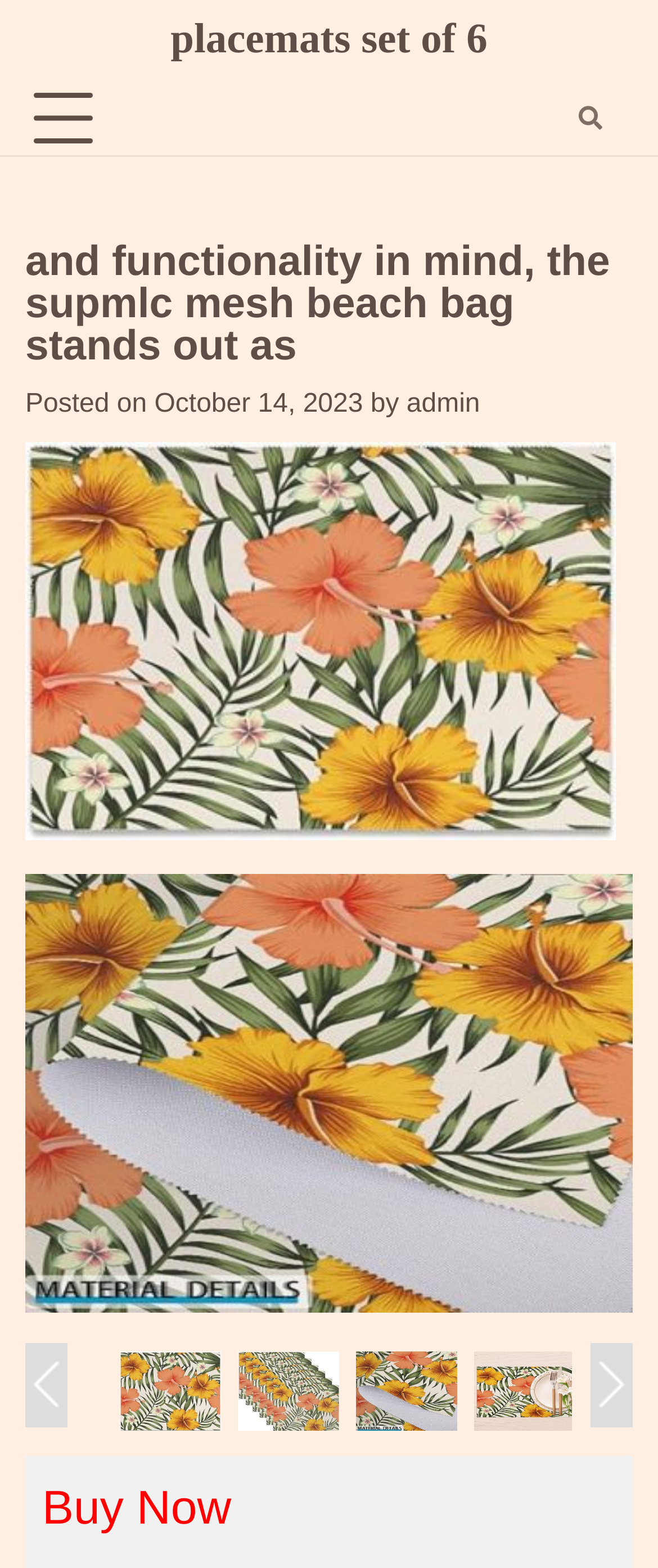Provide a brief response using a word or short phrase to this question:
Who is the author of the latest article?

admin